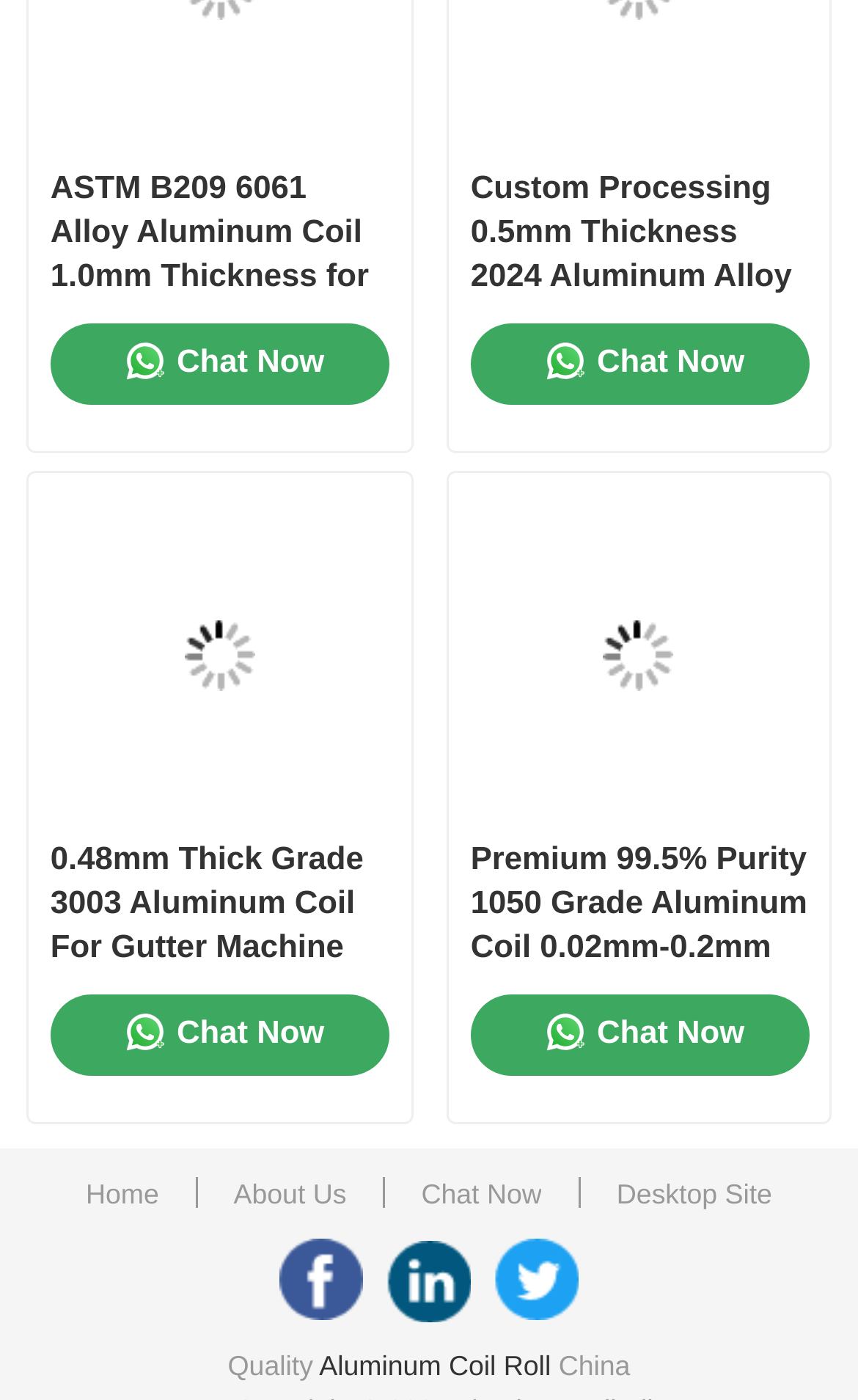Locate the bounding box coordinates of the segment that needs to be clicked to meet this instruction: "Explore news articles".

None